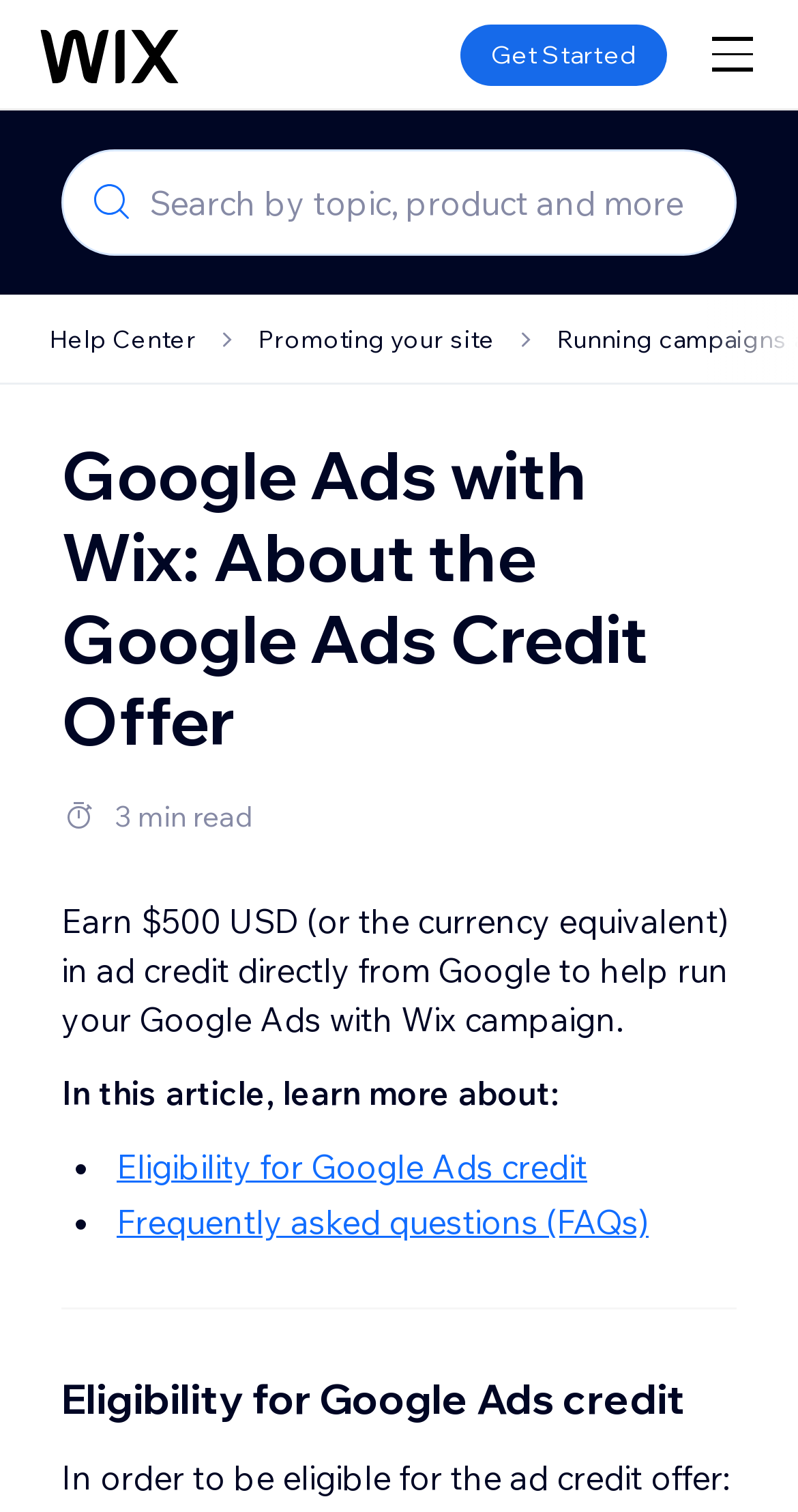Using the details from the image, please elaborate on the following question: What is the logo on the top left corner?

The logo is located on the top left corner of the webpage, and it is an image with a bounding box of [0.051, 0.02, 0.224, 0.056]. It is a link that takes the user to the Wix homepage.